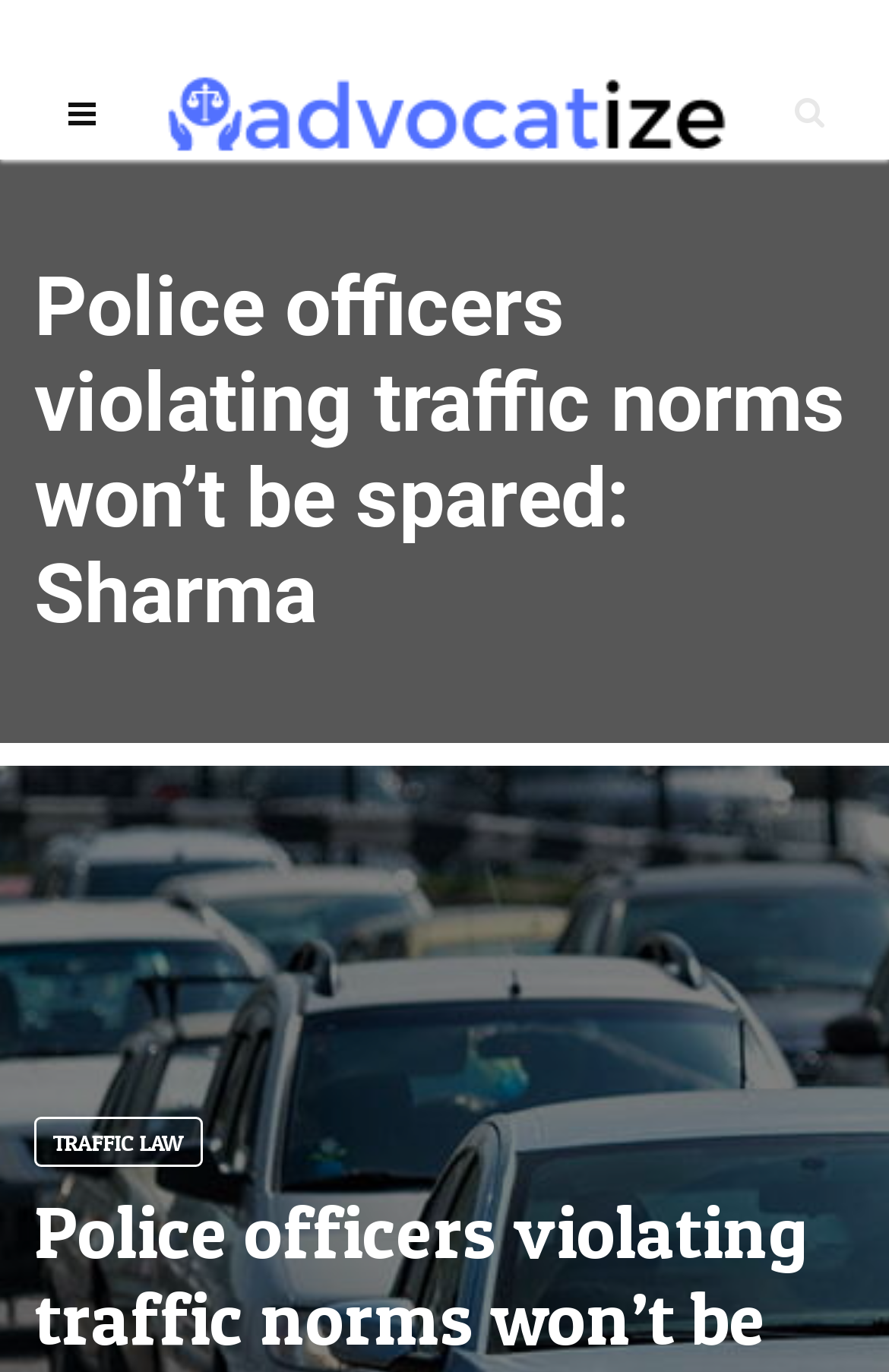Can you extract the headline from the webpage for me?

Police officers violating traffic norms won’t be spared: Sharma